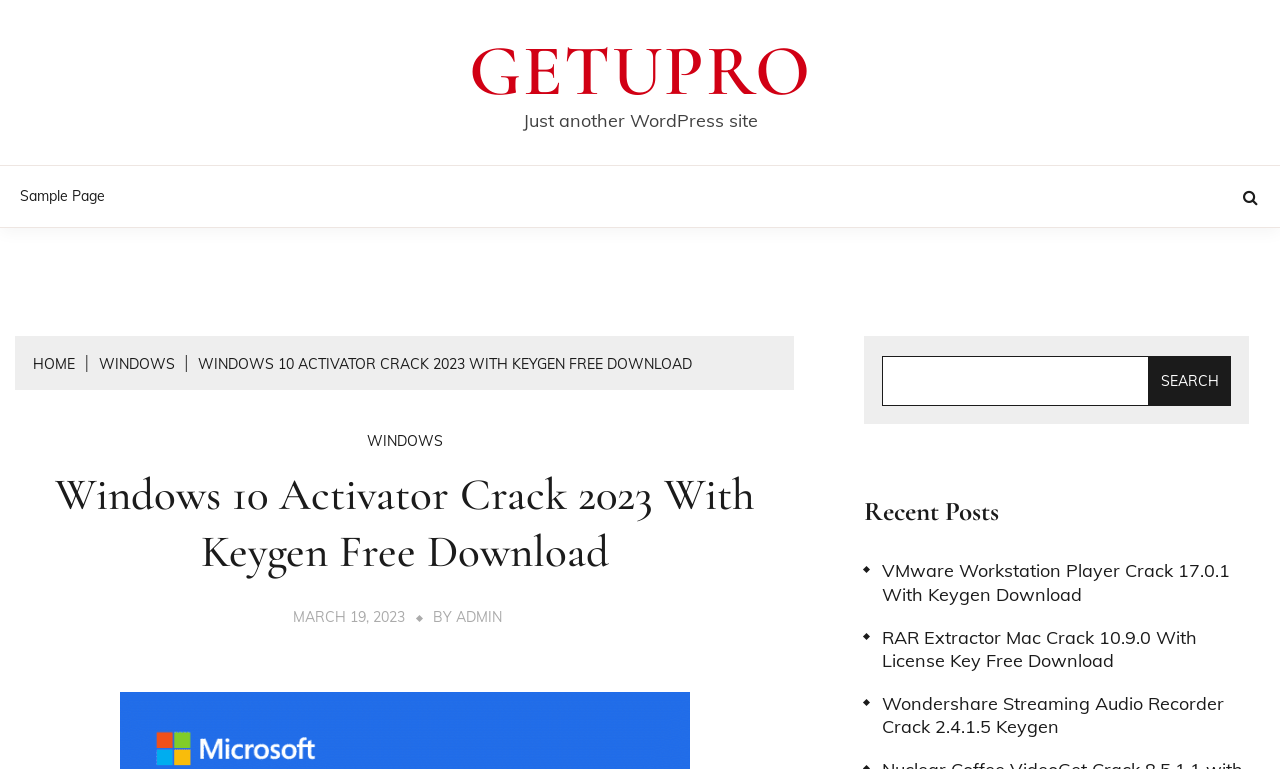Bounding box coordinates are specified in the format (top-left x, top-left y, bottom-right x, bottom-right y). All values are floating point numbers bounded between 0 and 1. Please provide the bounding box coordinate of the region this sentence describes: parent_node: SEARCH name="s"

[0.689, 0.463, 0.898, 0.528]